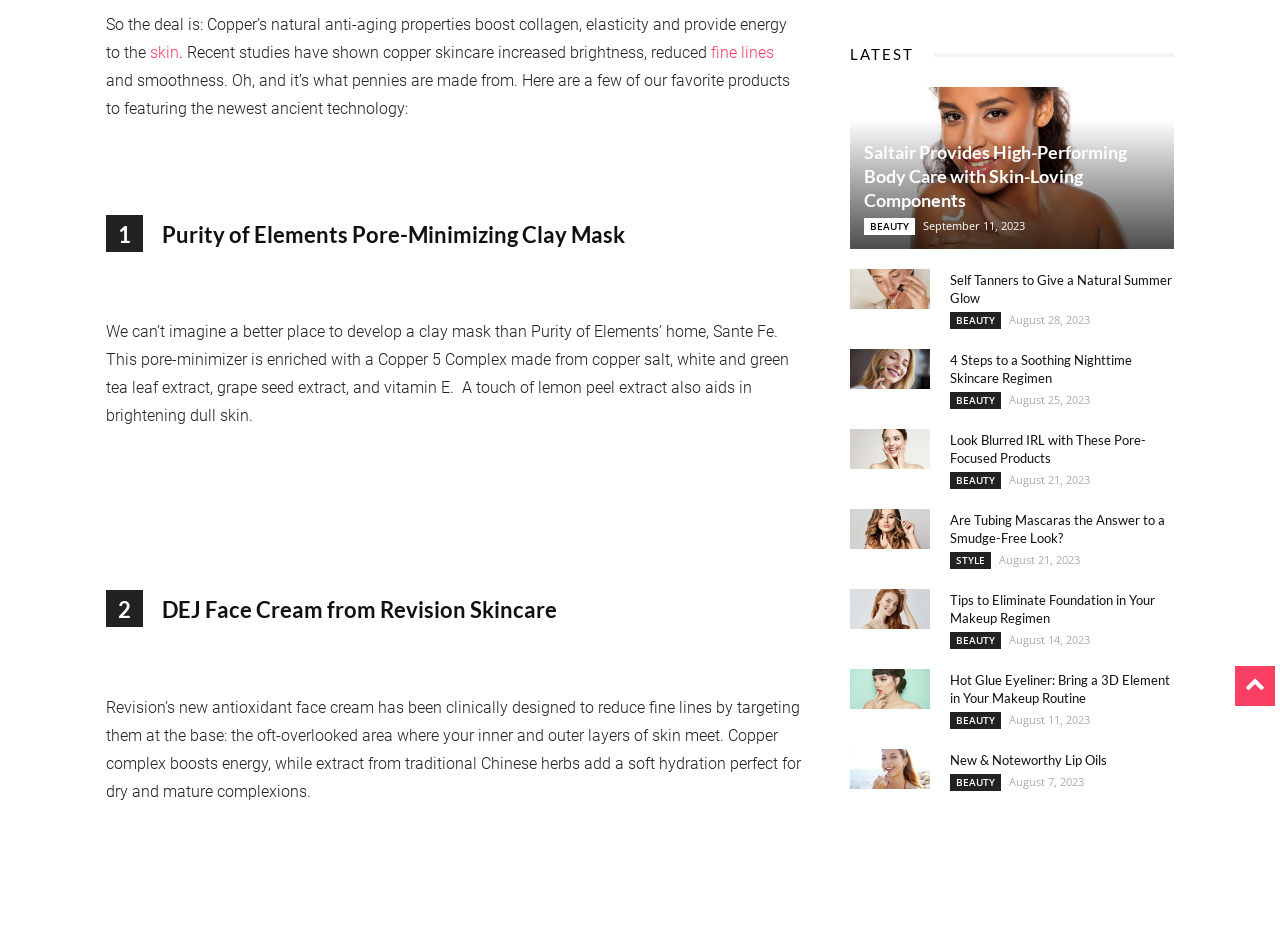Ascertain the bounding box coordinates for the UI element detailed here: "New & Noteworthy Lip Oils". The coordinates should be provided as [left, top, right, bottom] with each value being a float between 0 and 1.

[0.742, 0.792, 0.865, 0.808]